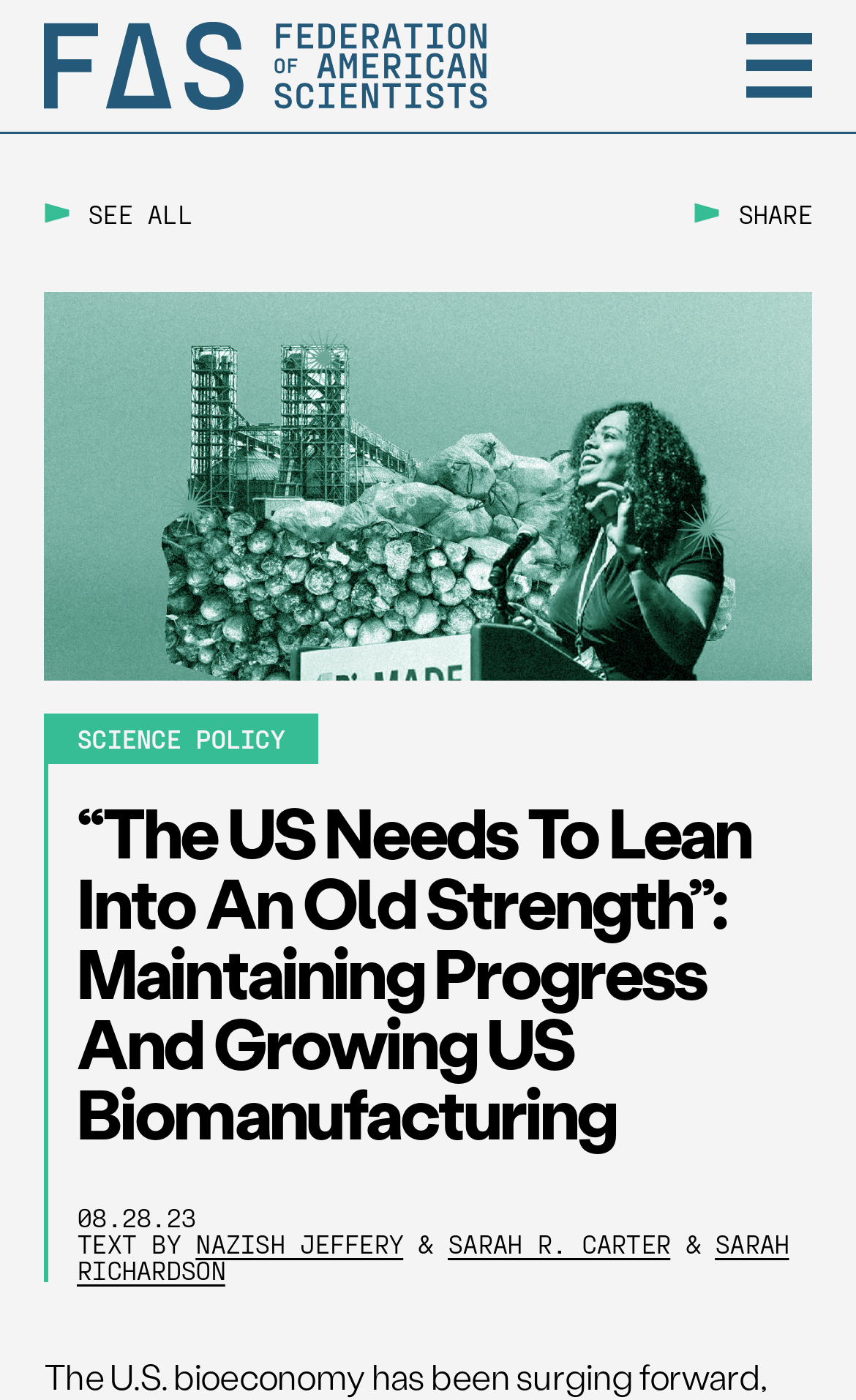What is the category of the article?
Provide a detailed answer to the question using information from the image.

I determined the category of the article by looking at the static text 'SCIENCE POLICY' located at the top of the webpage, which suggests that the article belongs to this category.